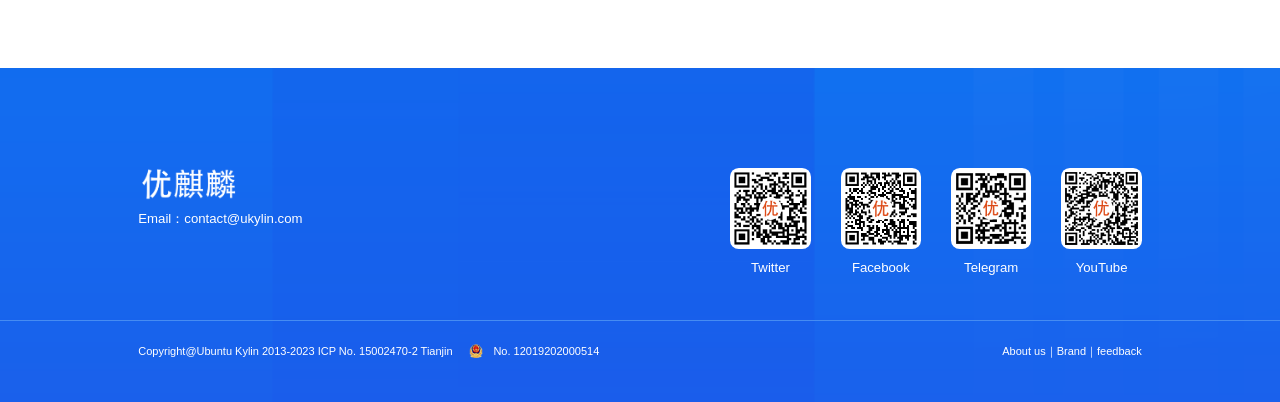What social media platforms are listed?
Please provide a single word or phrase in response based on the screenshot.

YouTube, Telegram, Facebook, Twitter